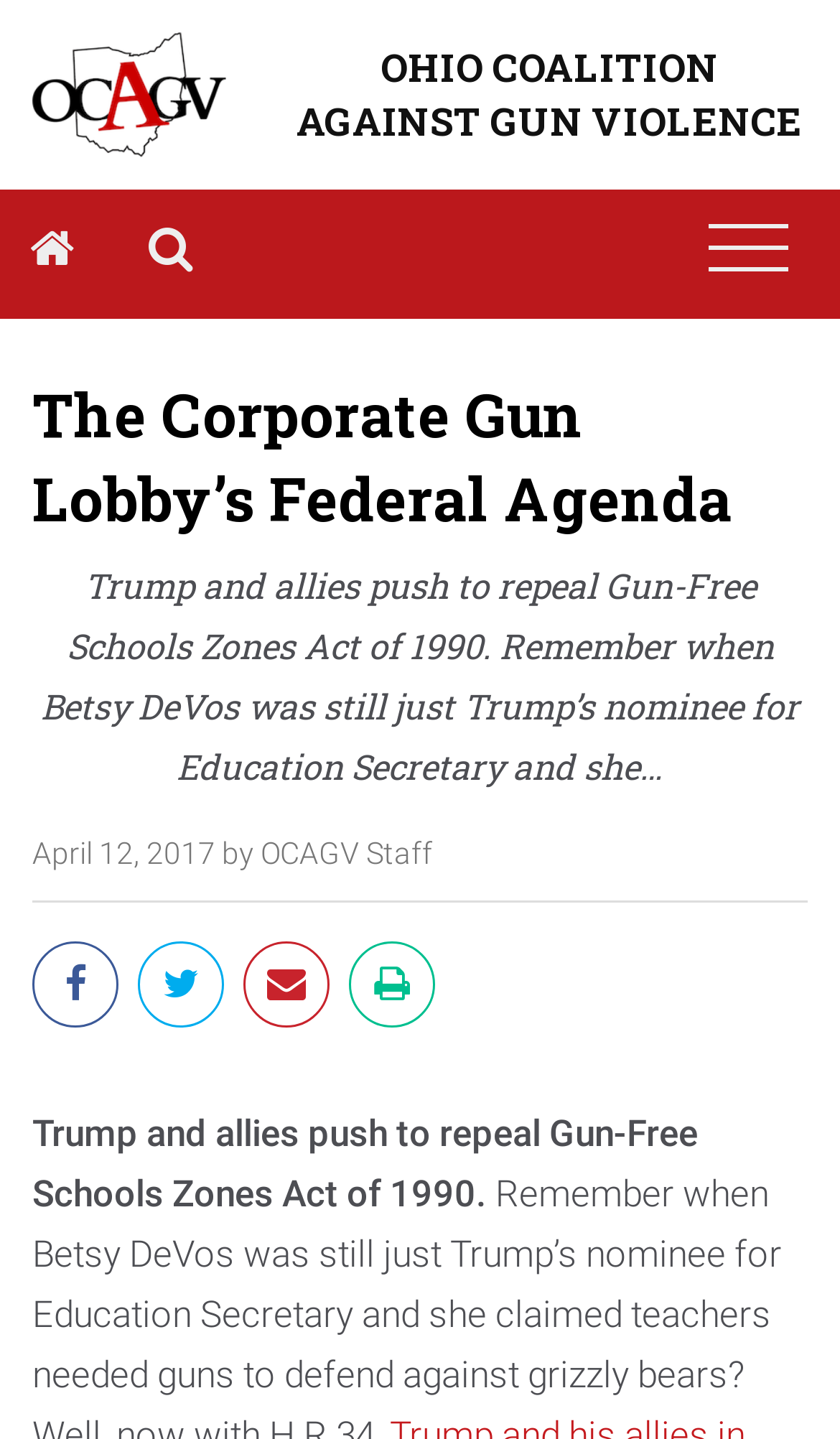How many social media links are there? Analyze the screenshot and reply with just one word or a short phrase.

4